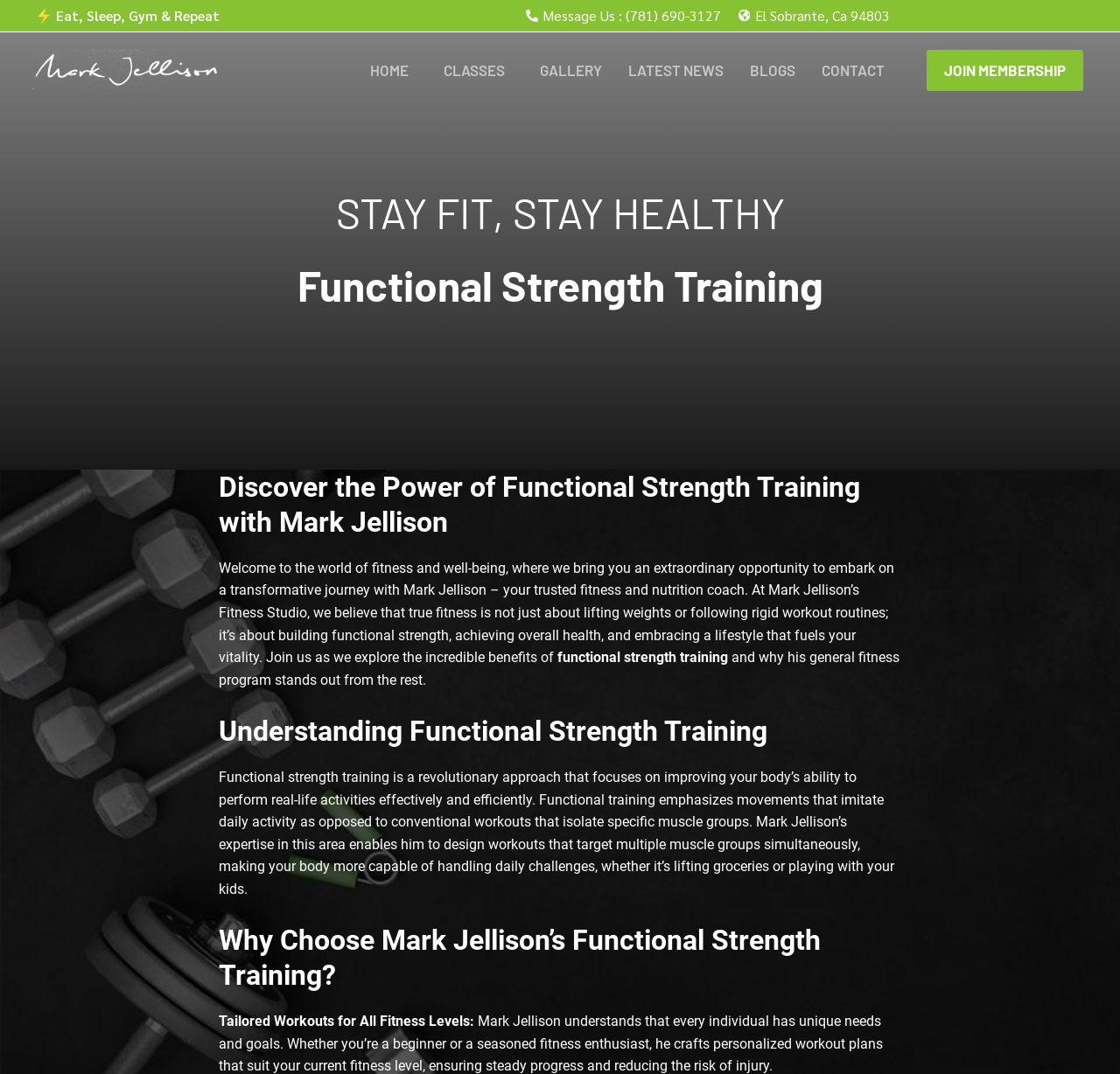Determine the bounding box coordinates of the region to click in order to accomplish the following instruction: "Click the 'HOME' link". Provide the coordinates as four float numbers between 0 and 1, specifically [left, top, right, bottom].

[0.319, 0.055, 0.385, 0.077]